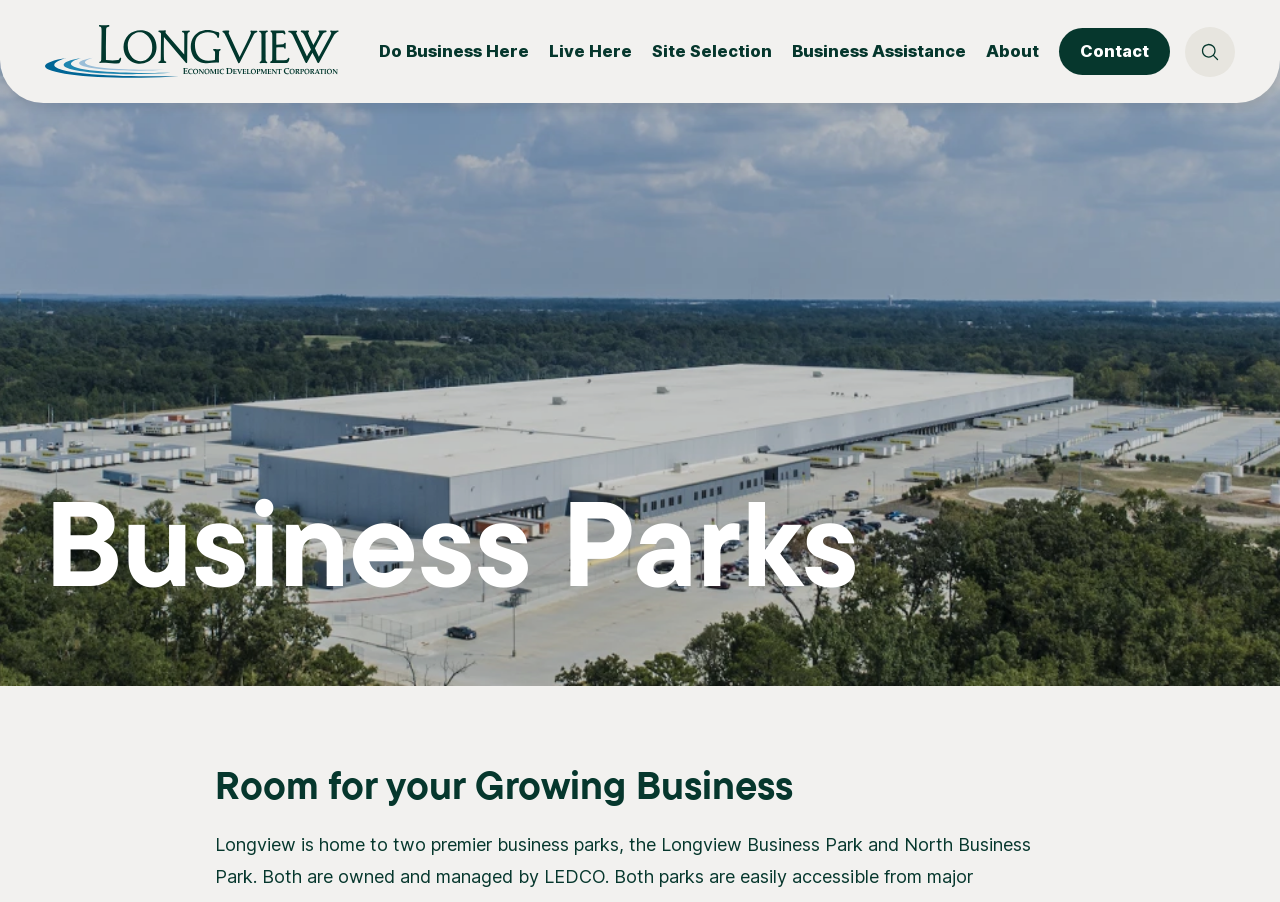Locate the bounding box coordinates of the segment that needs to be clicked to meet this instruction: "Open site search".

[0.926, 0.03, 0.965, 0.085]